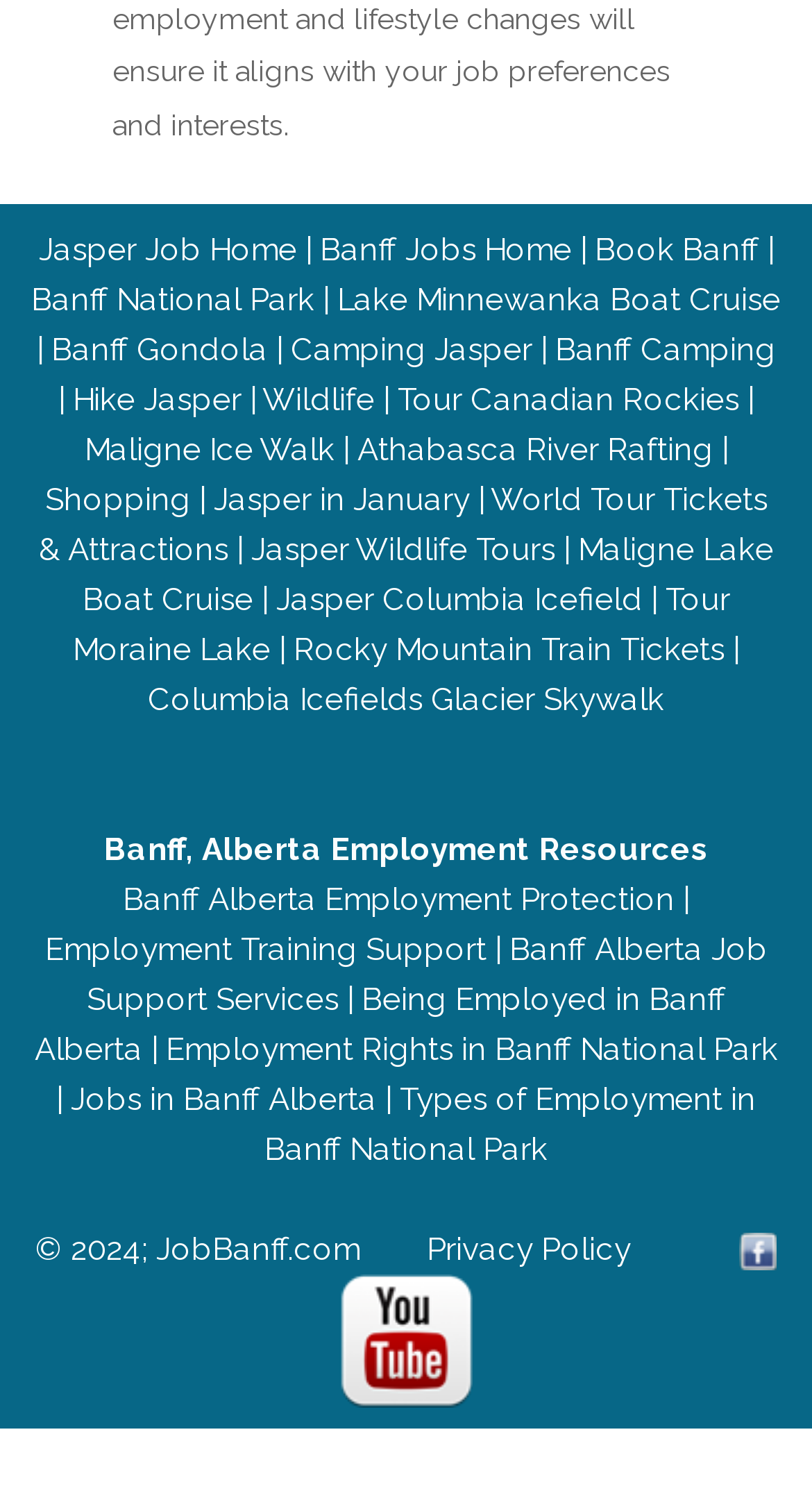What is the year mentioned in the copyright notice at the bottom of the webpage? Observe the screenshot and provide a one-word or short phrase answer.

2024